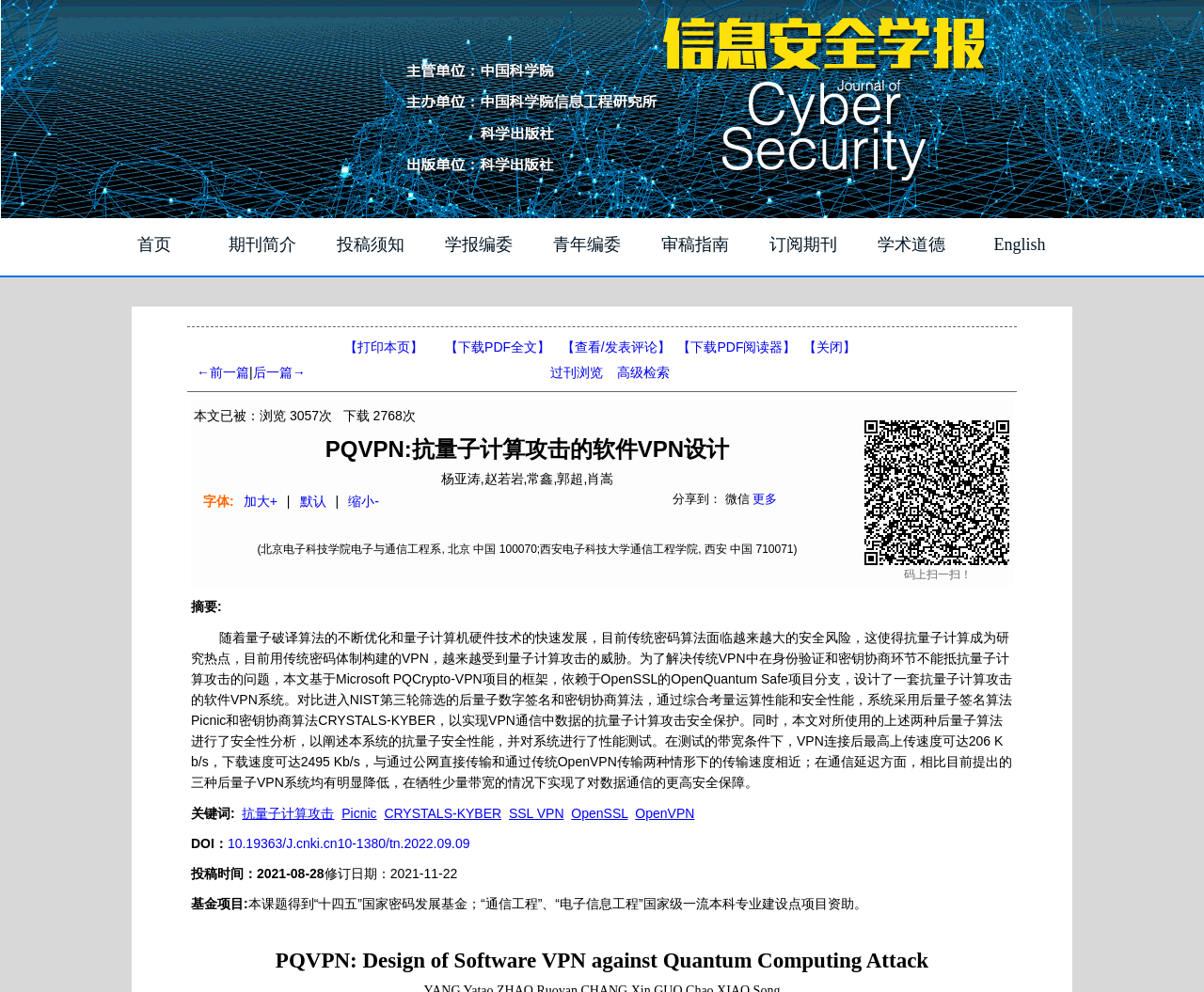Use a single word or phrase to answer the question:
What is the topic of the research paper?

PQVPN